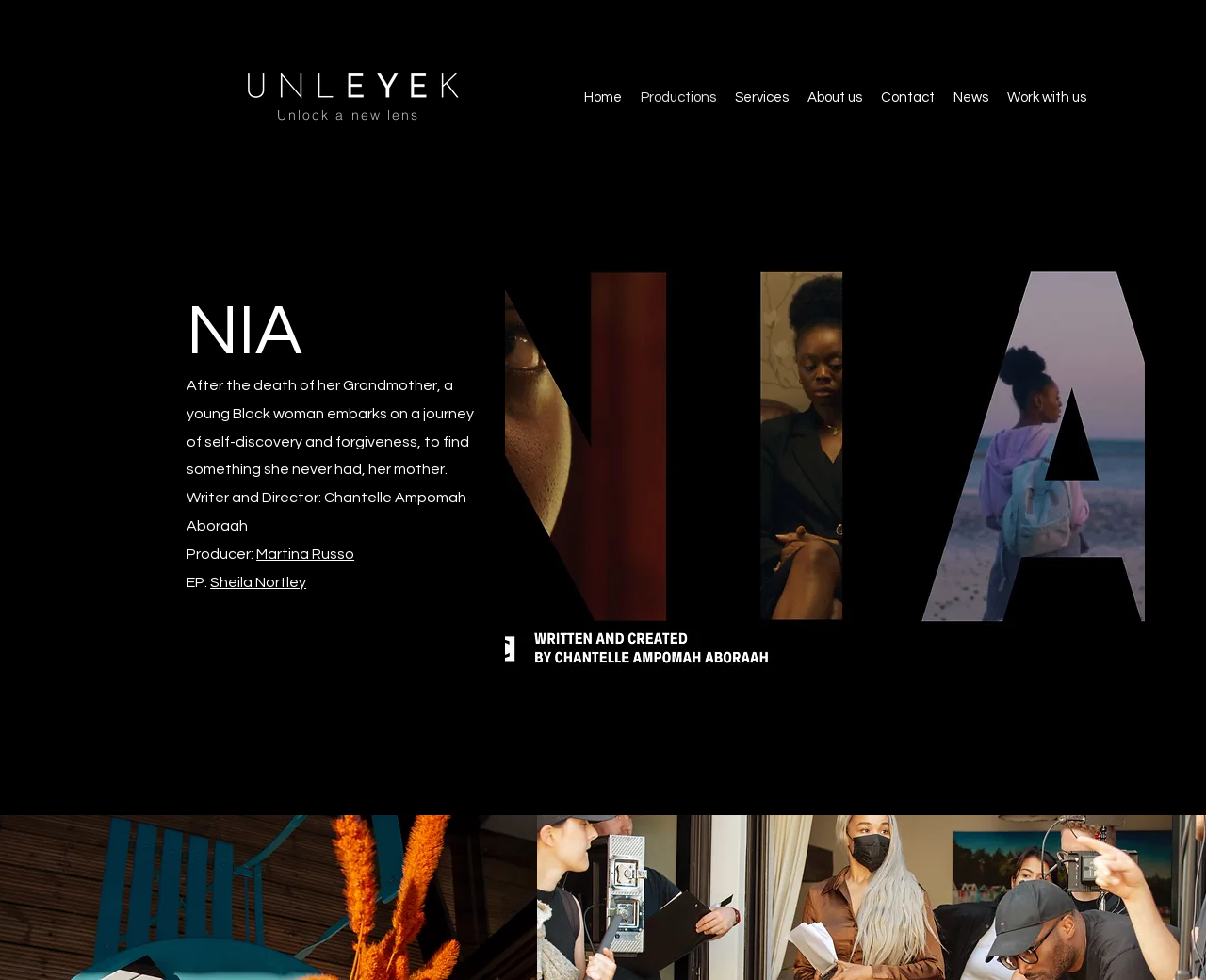Specify the bounding box coordinates of the area to click in order to execute this command: 'Click the 'About us' link'. The coordinates should consist of four float numbers ranging from 0 to 1, and should be formatted as [left, top, right, bottom].

[0.662, 0.076, 0.723, 0.123]